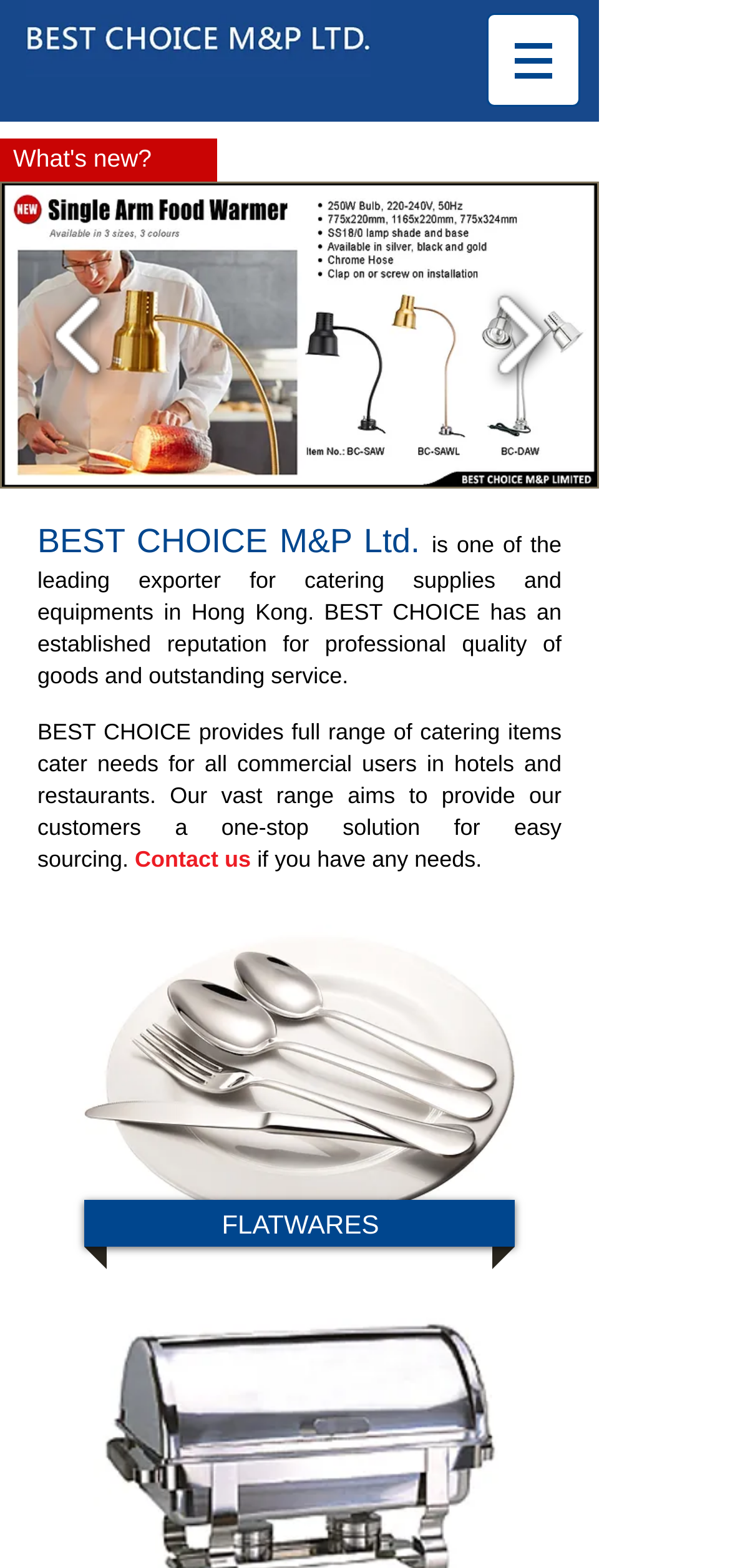Use a single word or phrase to answer the following:
What is the category of products offered by the company?

Catering items